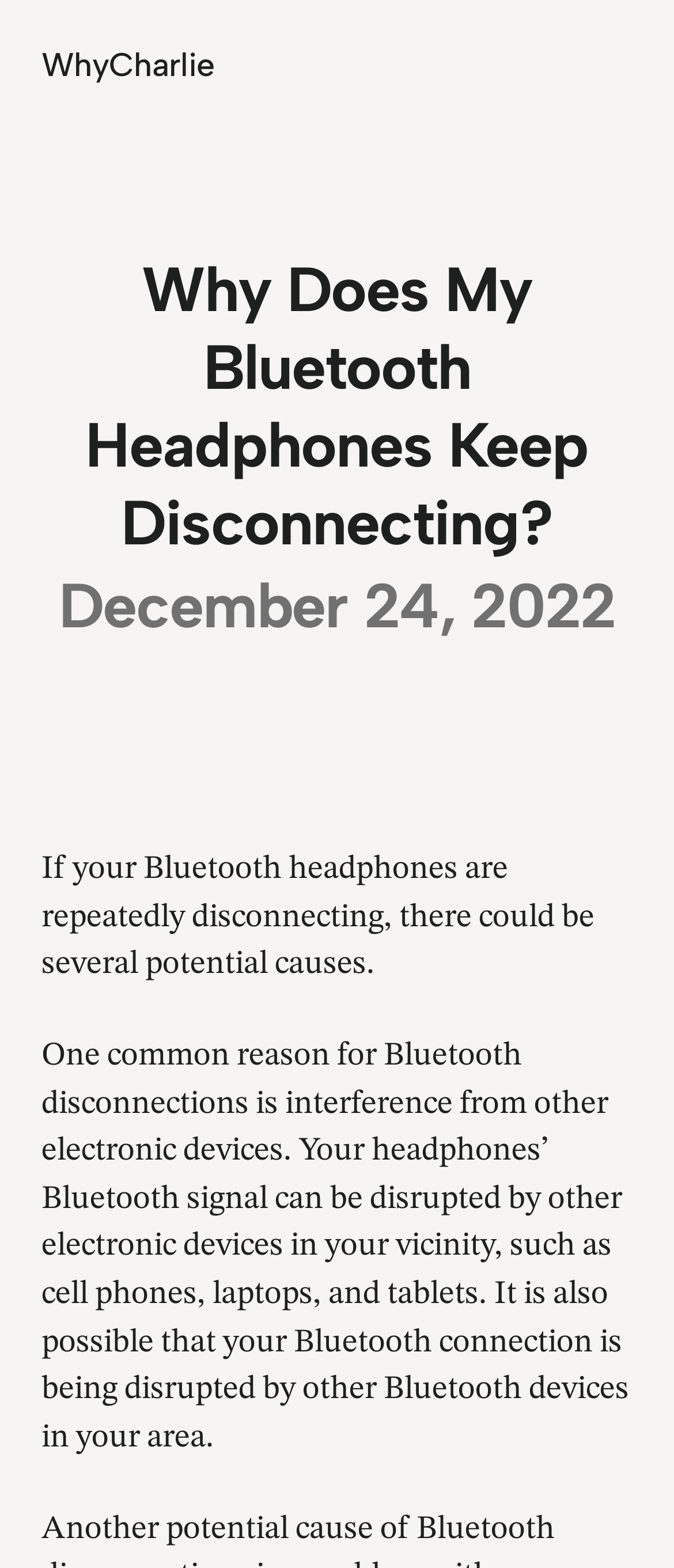What can disrupt Bluetooth signal?
Using the image, provide a concise answer in one word or a short phrase.

Electronic devices